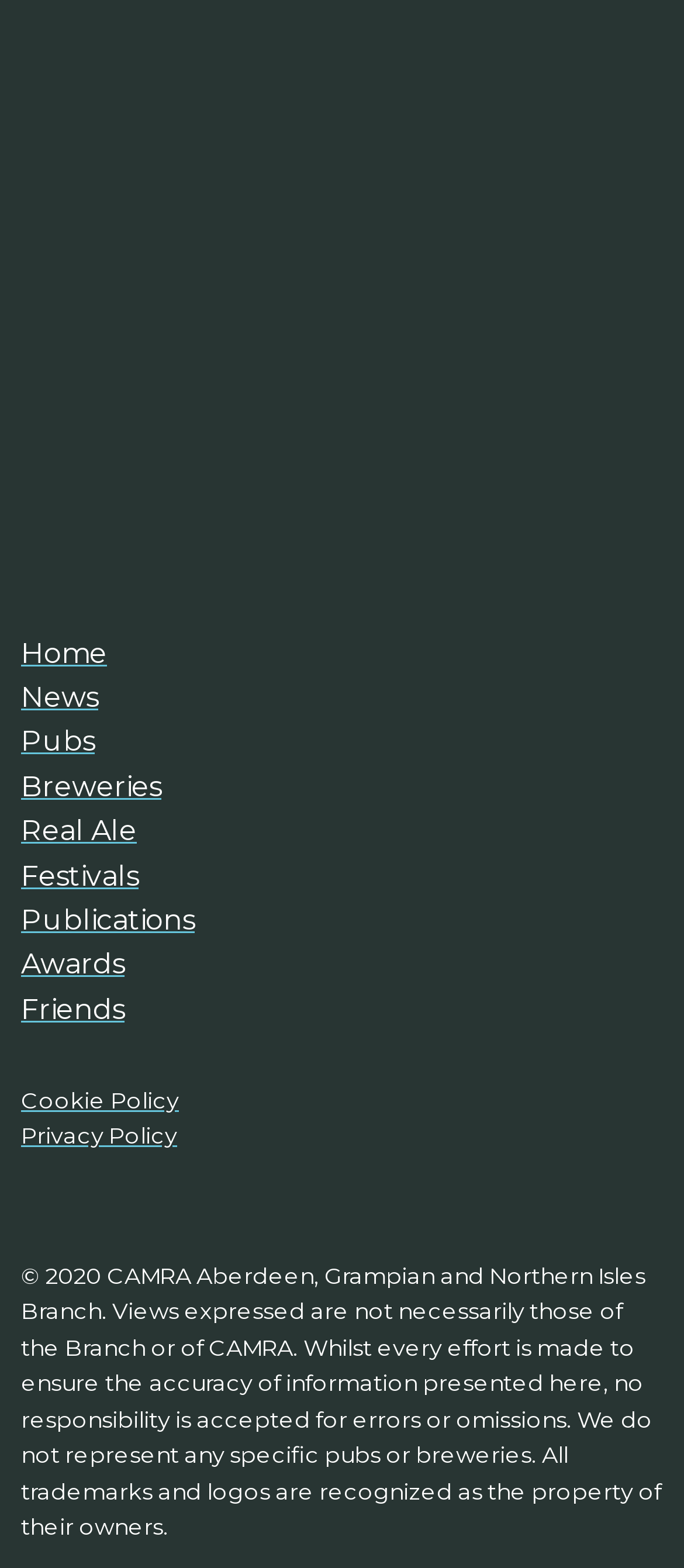Based on the image, provide a detailed and complete answer to the question: 
What type of organization is CAMRA?

The presence of links related to pubs, breweries, and real ale, as well as the mention of CAMRA Aberdeen, Grampian and Northern Isles Branch, suggests that CAMRA is an organization related to beer and pubs.